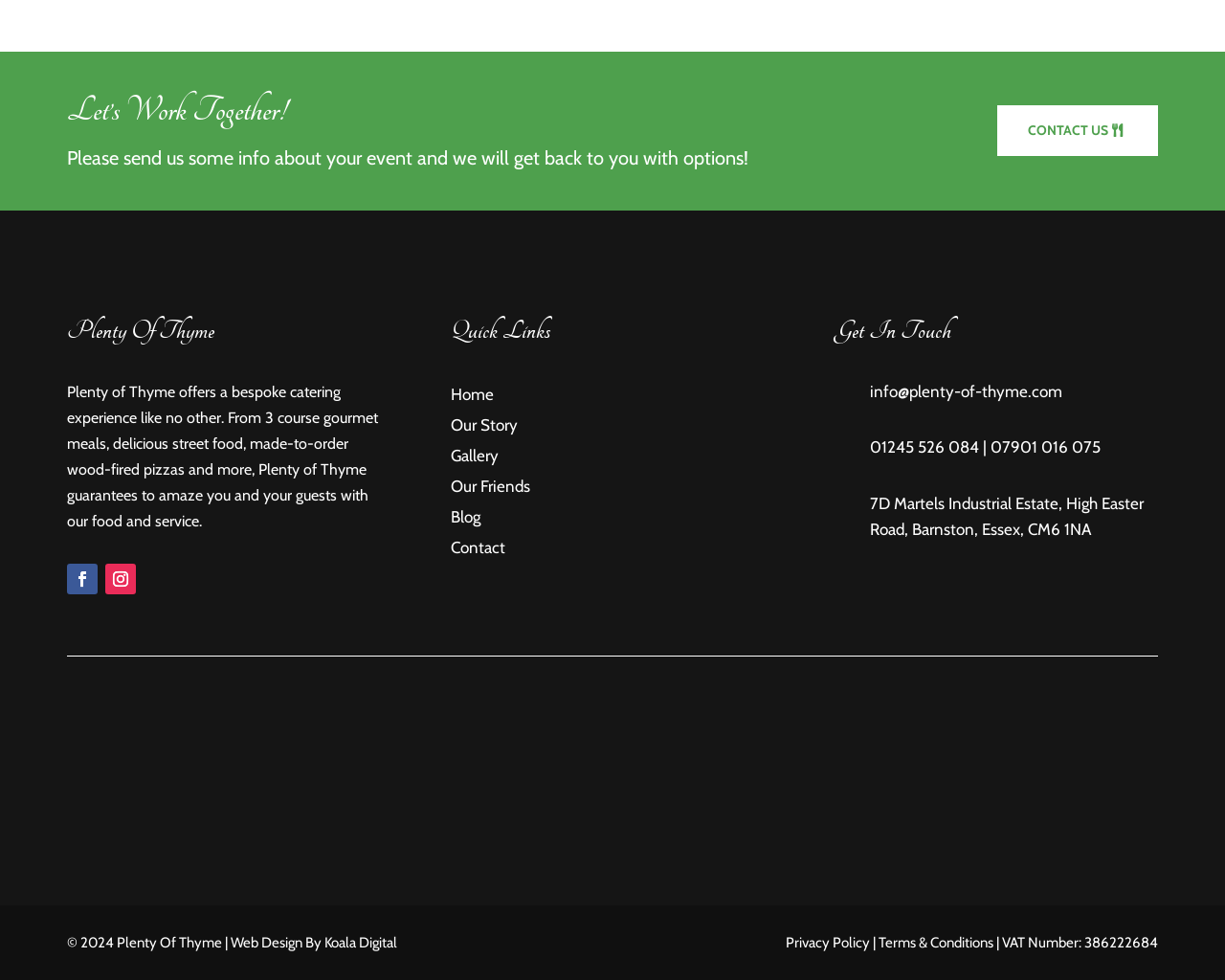Please find the bounding box coordinates of the clickable region needed to complete the following instruction: "Click 'CONTACT US'". The bounding box coordinates must consist of four float numbers between 0 and 1, i.e., [left, top, right, bottom].

[0.814, 0.107, 0.945, 0.16]